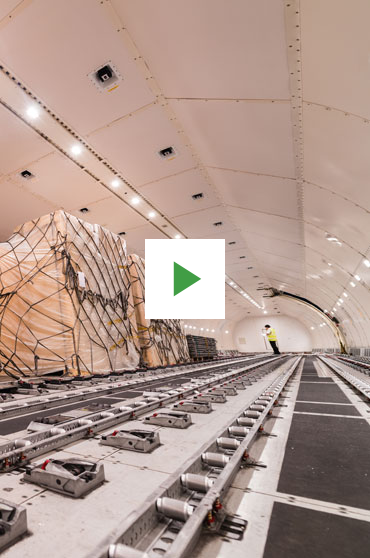Provide a one-word or brief phrase answer to the question:
What is the purpose of the rail systems?

securing shipments